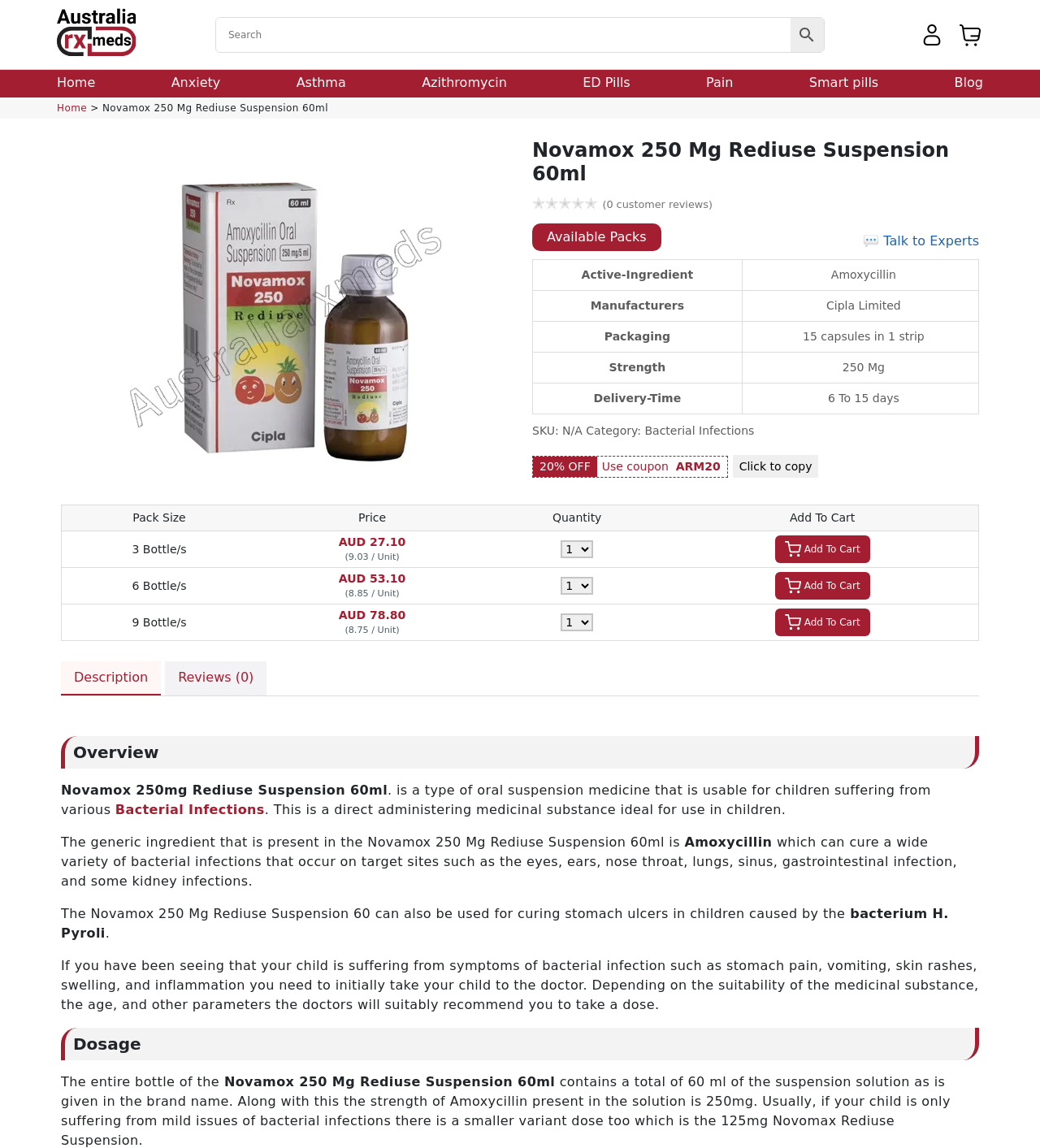Use the details in the image to answer the question thoroughly: 
What is the category of the product?

I found the category by looking at the static text element with the text 'Category:' and the link element with the text 'Bacterial Infections' next to it, indicating that the product belongs to the category of Bacterial Infections.